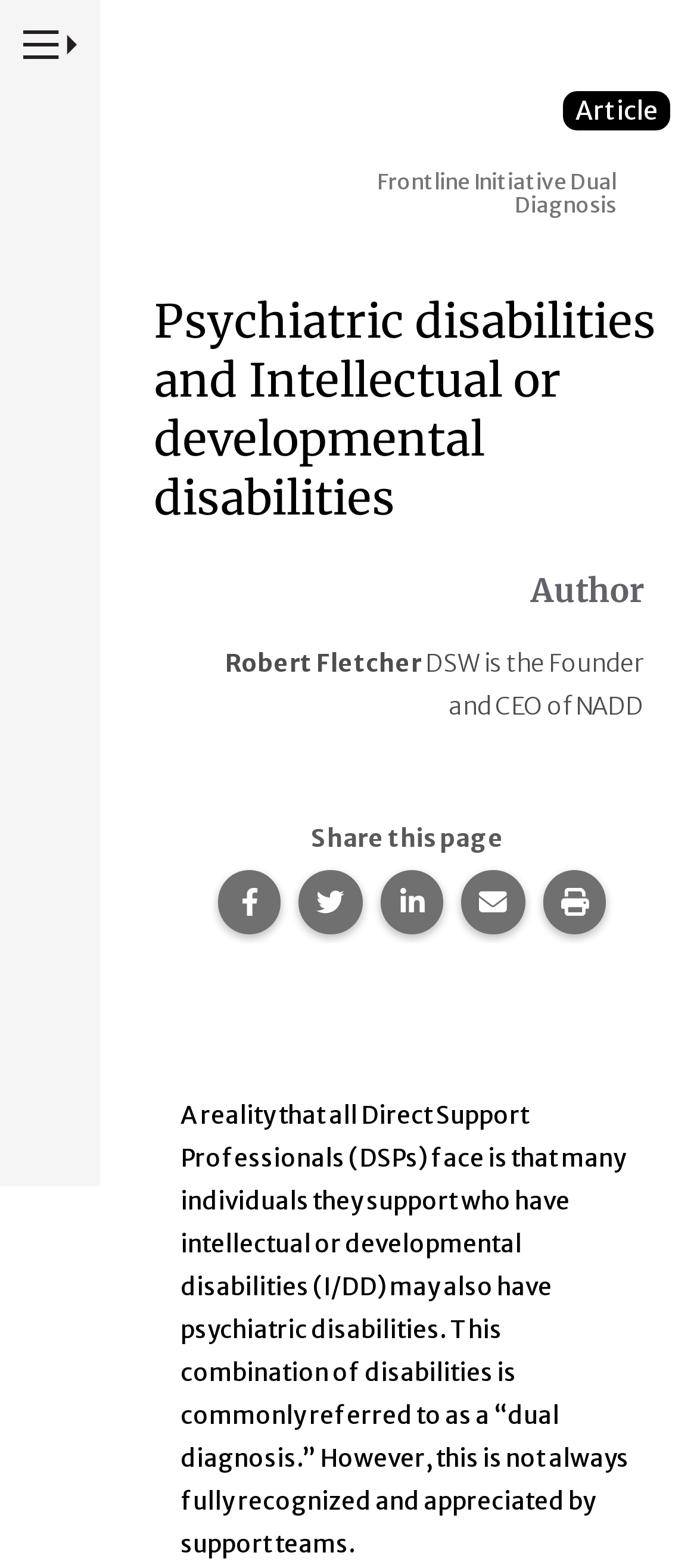Identify the bounding box coordinates of the HTML element based on this description: "Print this page.".

[0.779, 0.555, 0.87, 0.596]